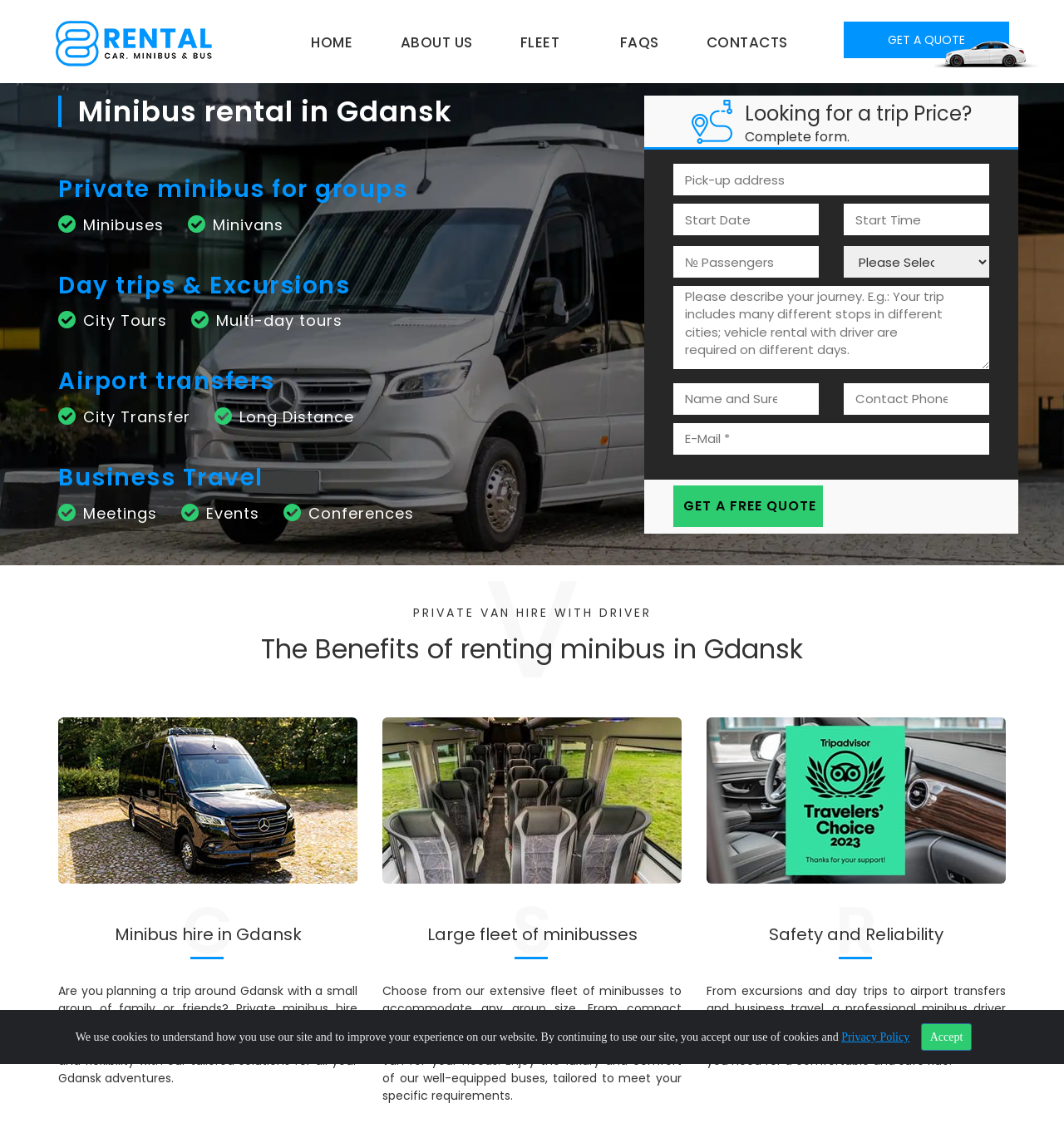Determine the bounding box coordinates of the region that needs to be clicked to achieve the task: "Click the 'GET A FREE QUOTE' button".

[0.633, 0.429, 0.773, 0.465]